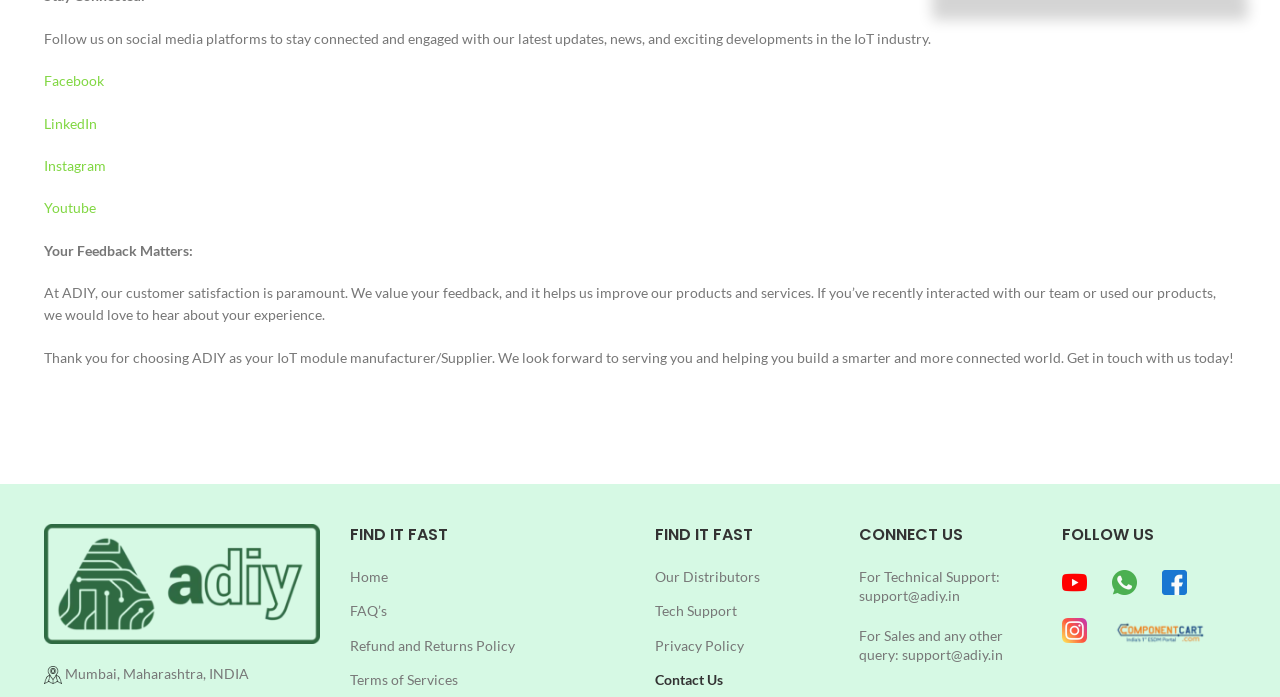Please determine the bounding box coordinates, formatted as (top-left x, top-left y, bottom-right x, bottom-right y), with all values as floating point numbers between 0 and 1. Identify the bounding box of the region described as: Terms of Services

[0.273, 0.962, 0.359, 0.99]